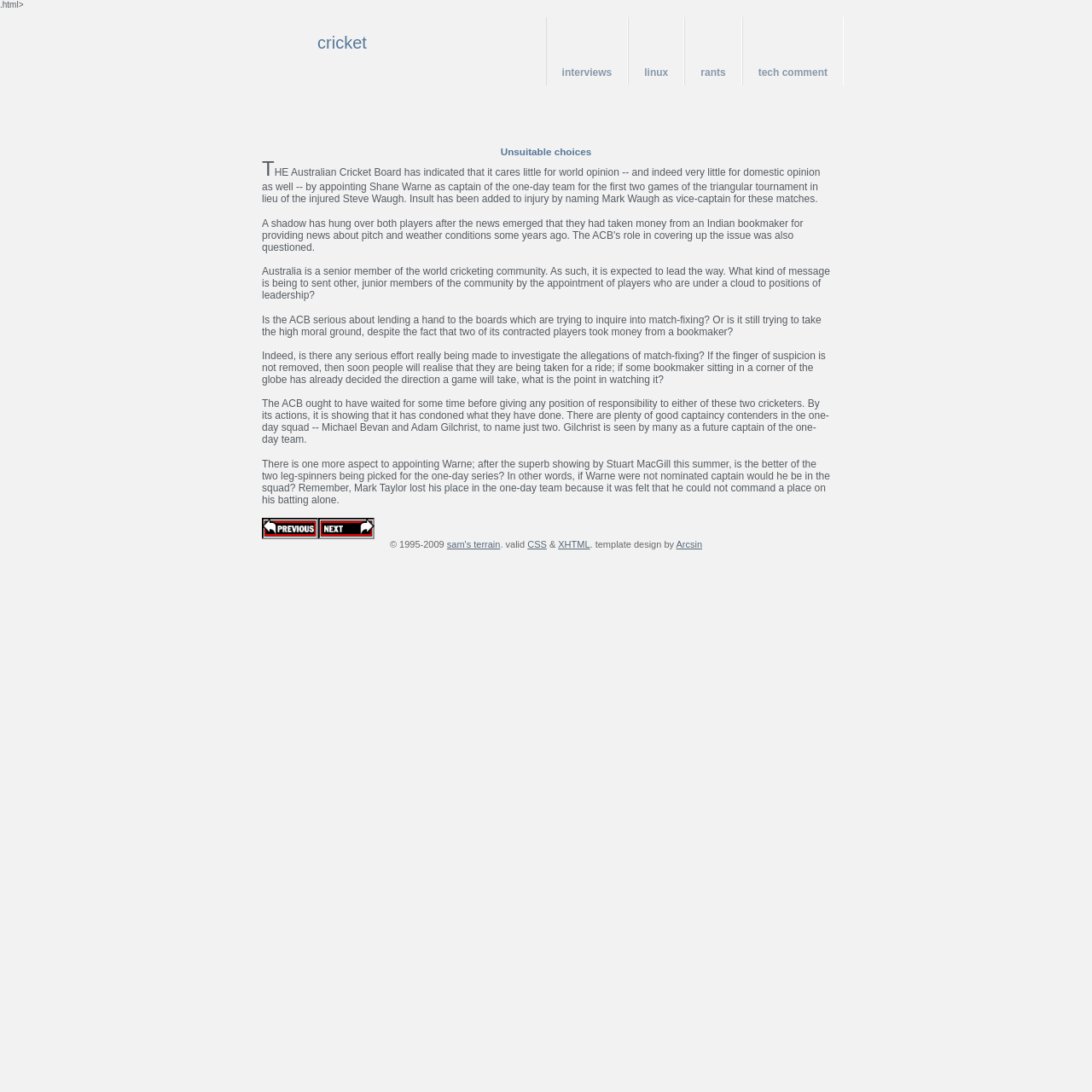Specify the bounding box coordinates for the region that must be clicked to perform the given instruction: "read about Unsuitable choices".

[0.24, 0.129, 0.76, 0.144]